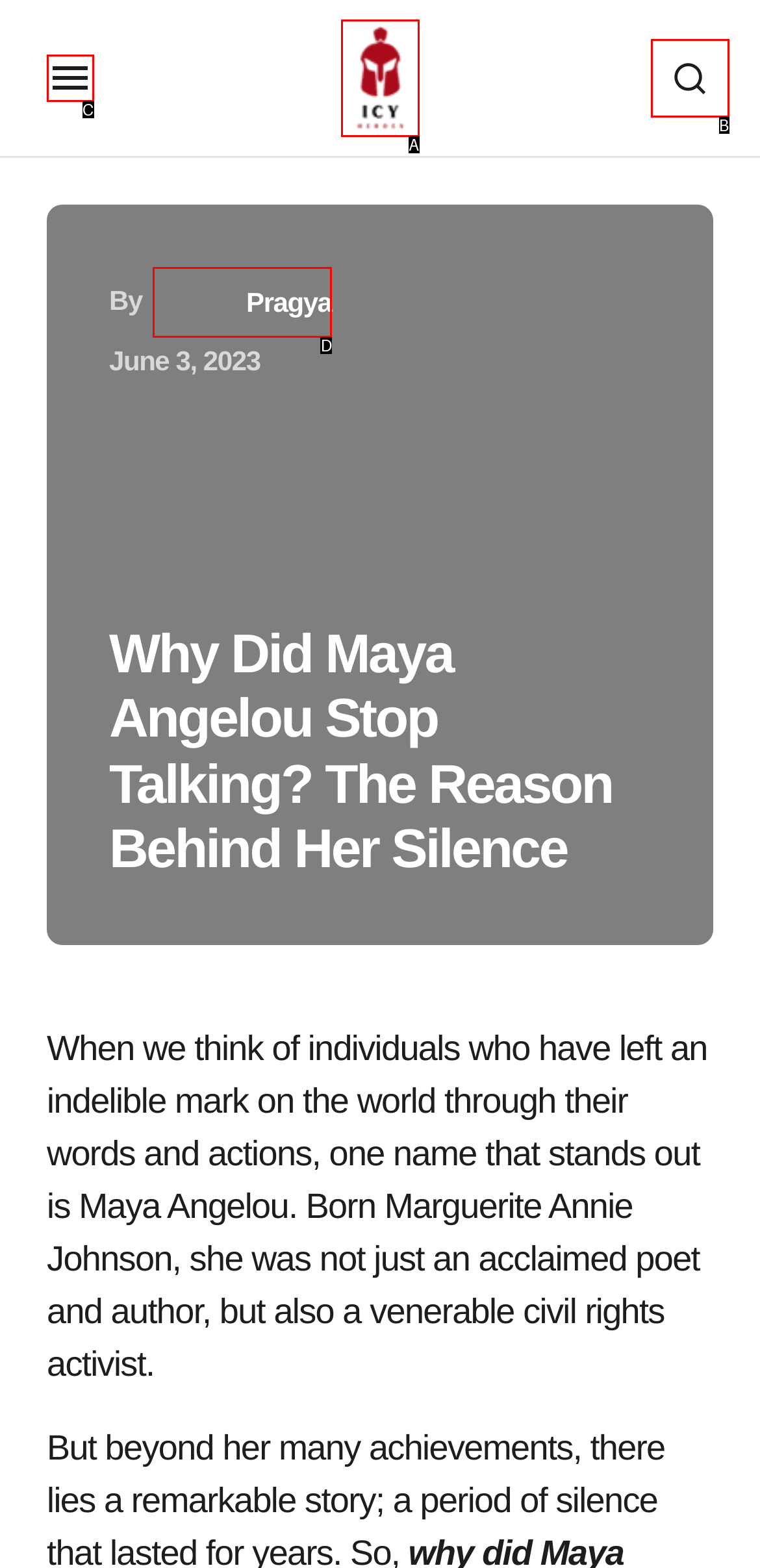Which option corresponds to the following element description: alt="Icy Heroes"?
Please provide the letter of the correct choice.

A